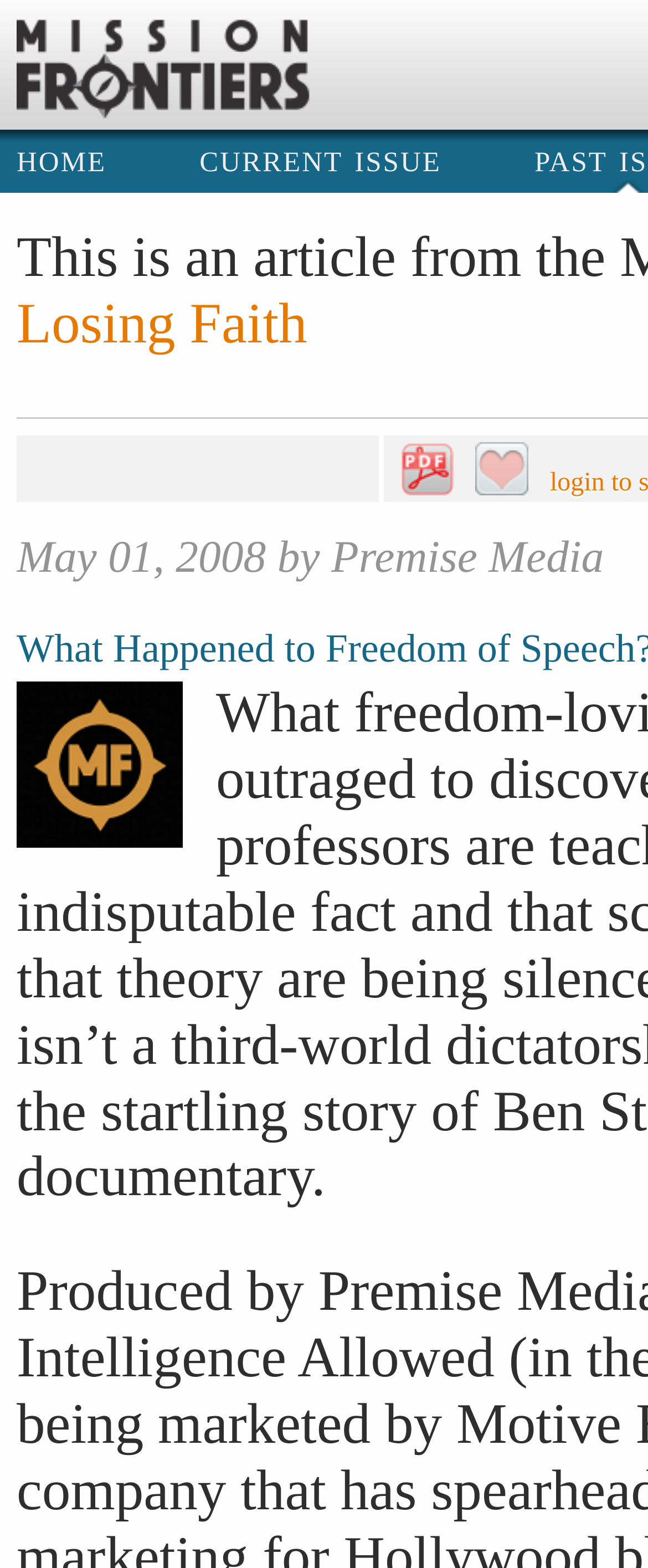How many links are there in the top row?
Using the visual information, respond with a single word or phrase.

2